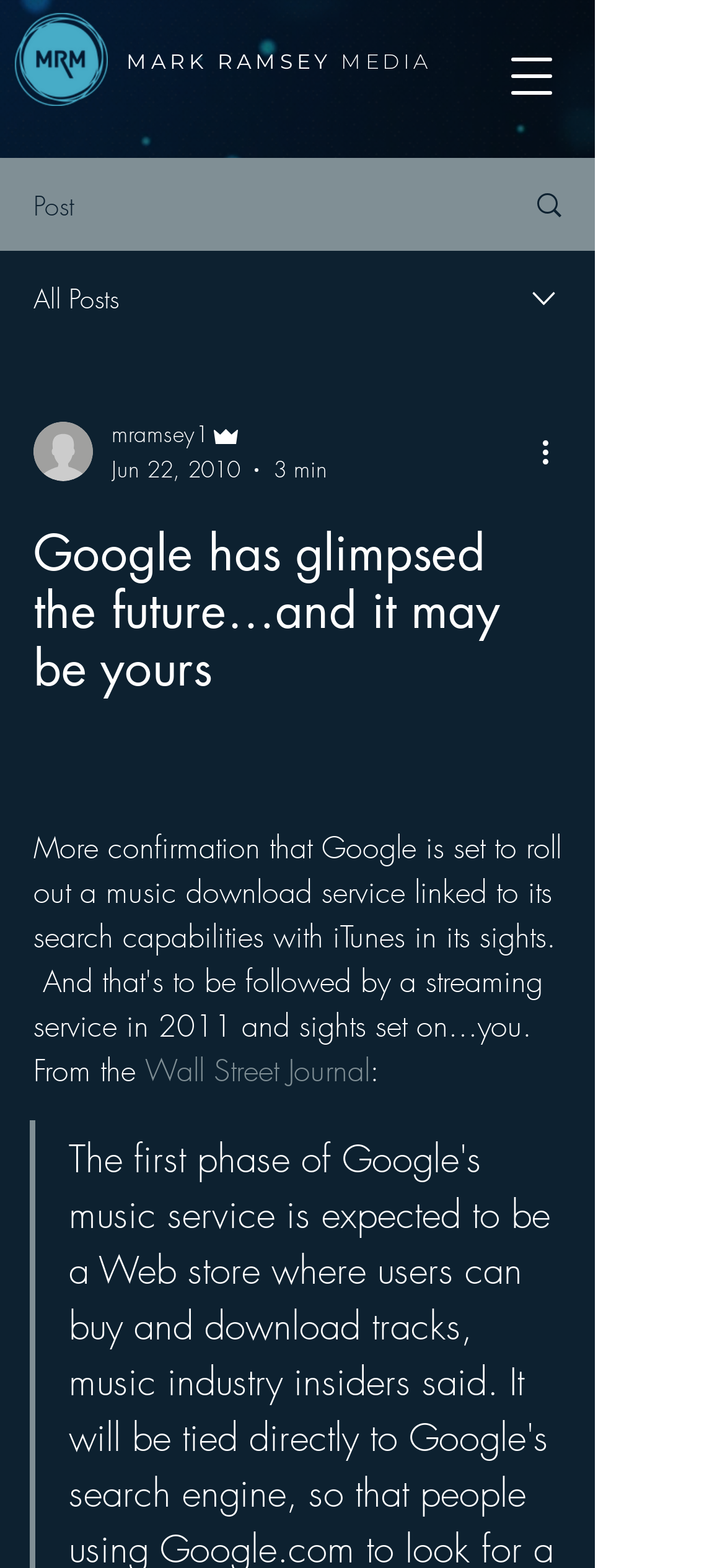Use a single word or phrase to answer the question: 
What is the name of the website?

MARK RAMSEY MEDIA